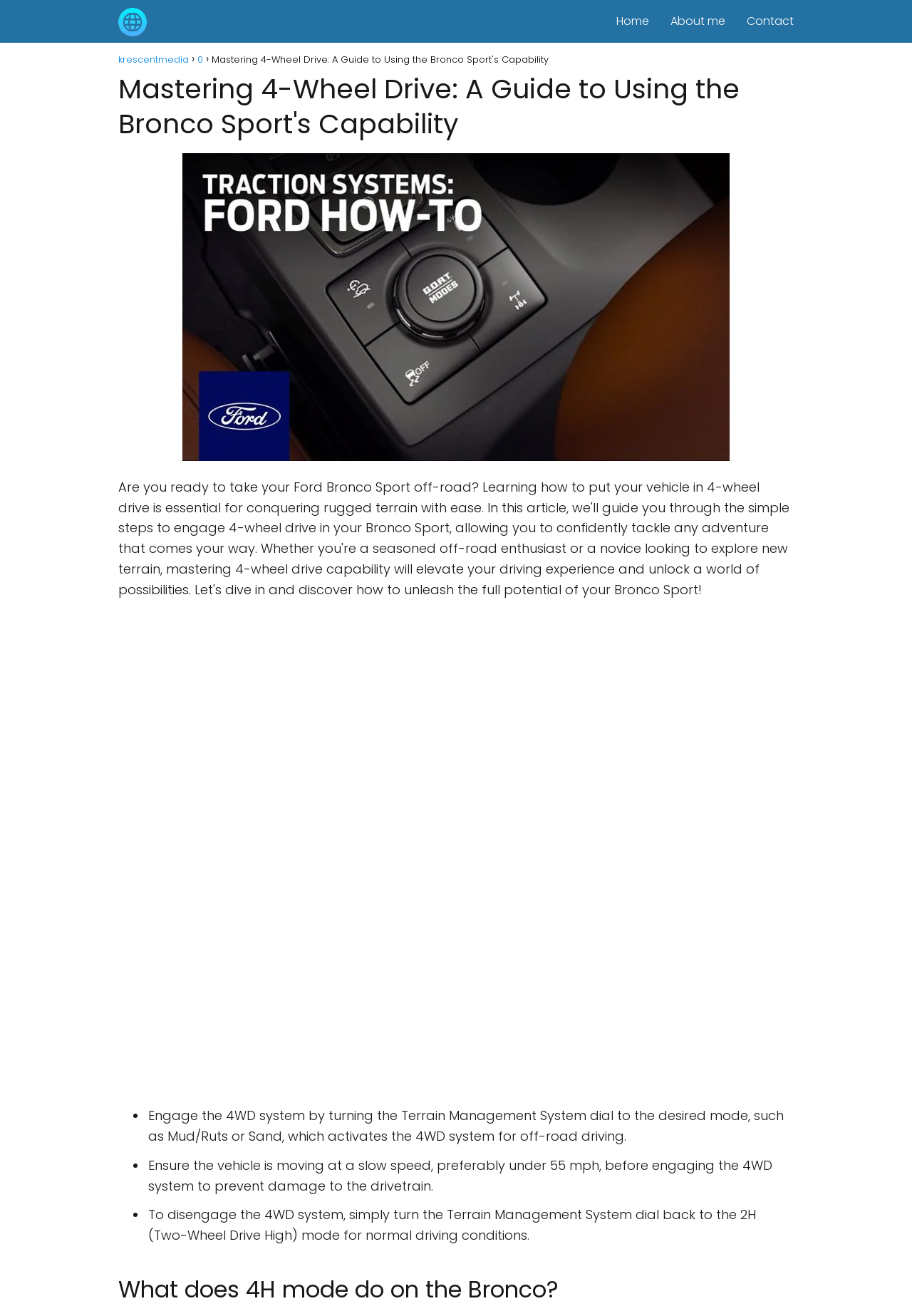Return the bounding box coordinates of the UI element that corresponds to this description: "About me". The coordinates must be given as four float numbers in the range of 0 and 1, [left, top, right, bottom].

[0.735, 0.01, 0.795, 0.022]